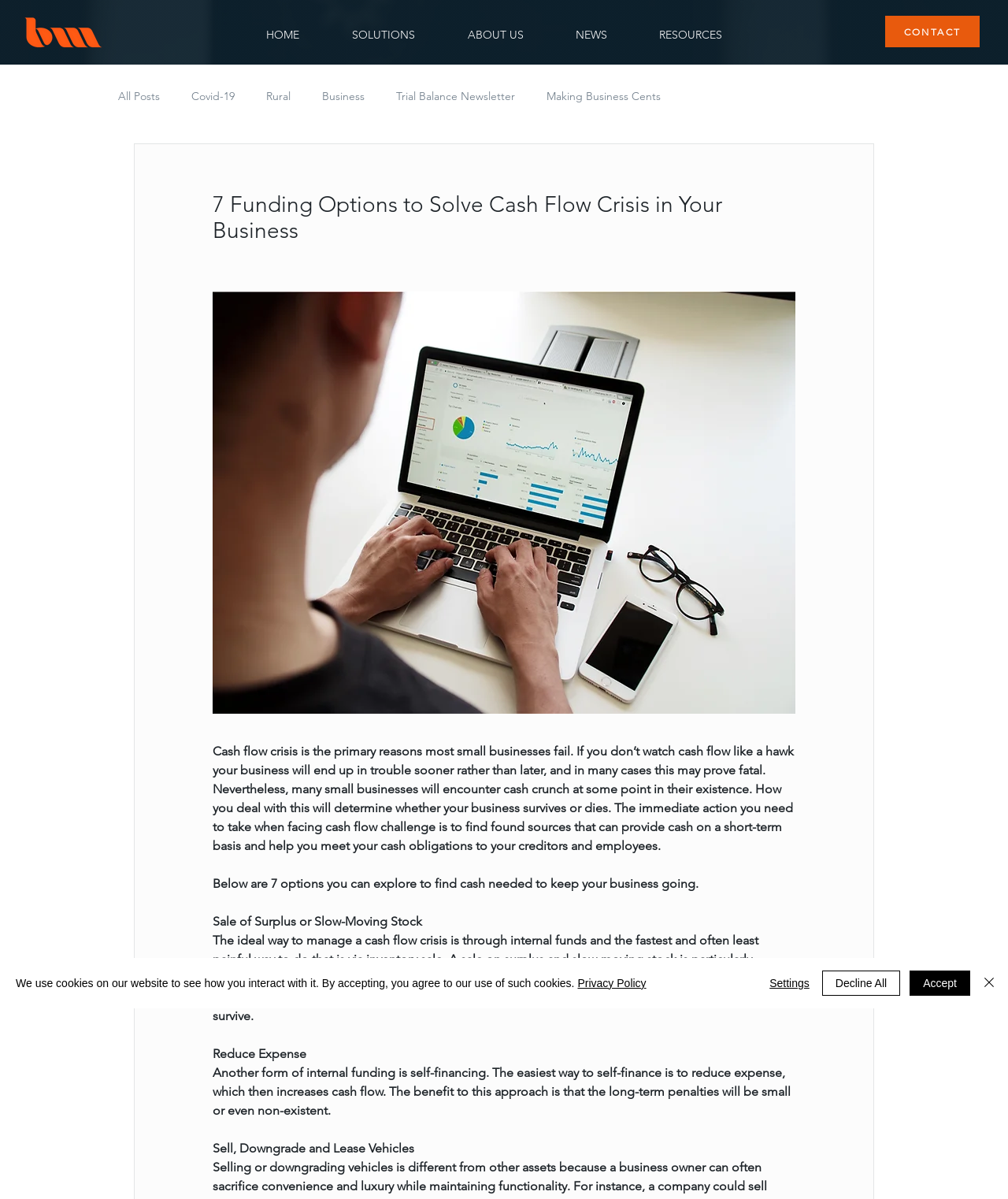Extract the bounding box coordinates for the UI element described as: "Trial Balance Newsletter".

[0.393, 0.074, 0.511, 0.086]